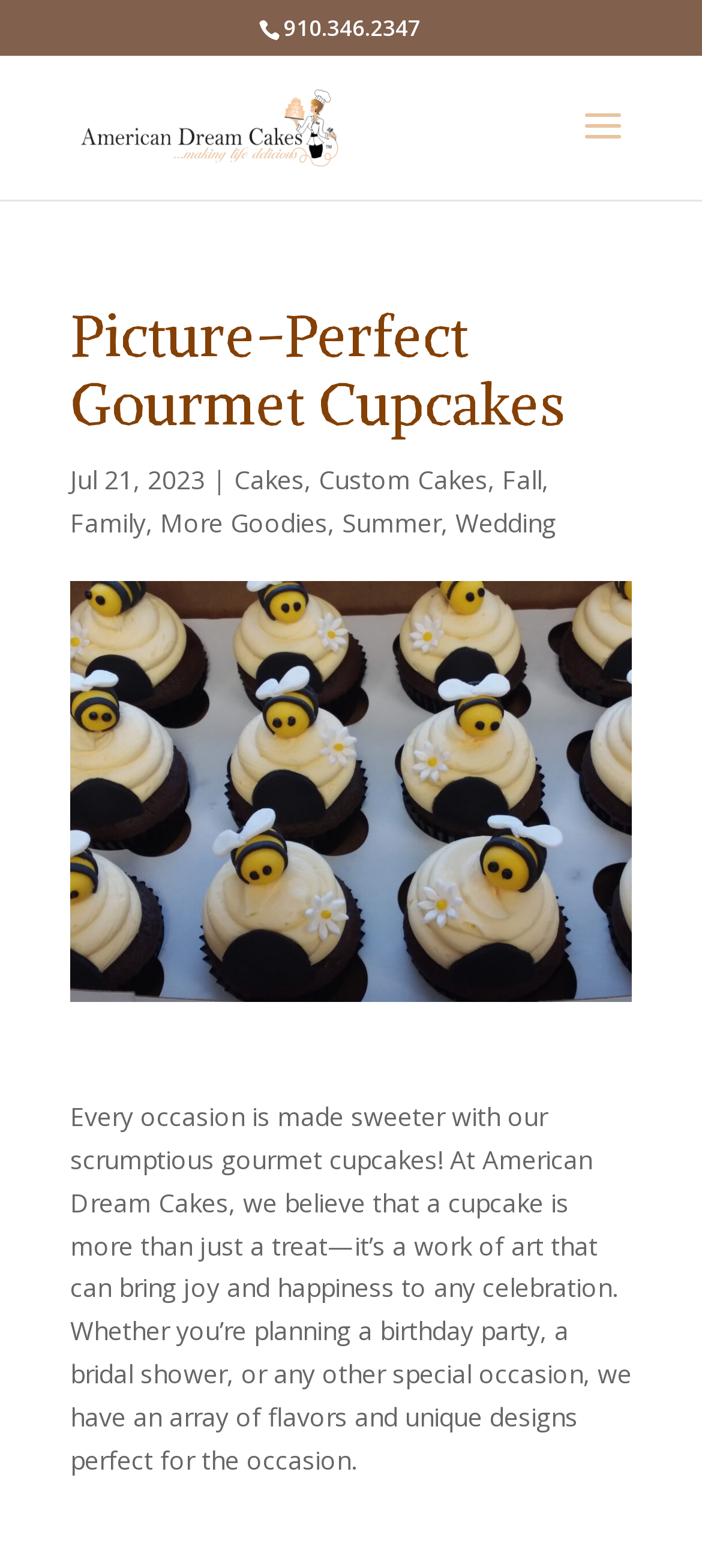What is the phone number of American Dream Cakes?
Please provide a comprehensive and detailed answer to the question.

I found the phone number by looking at the static text element with the bounding box coordinates [0.404, 0.008, 0.599, 0.028] which contains the phone number '910.346.2347'.